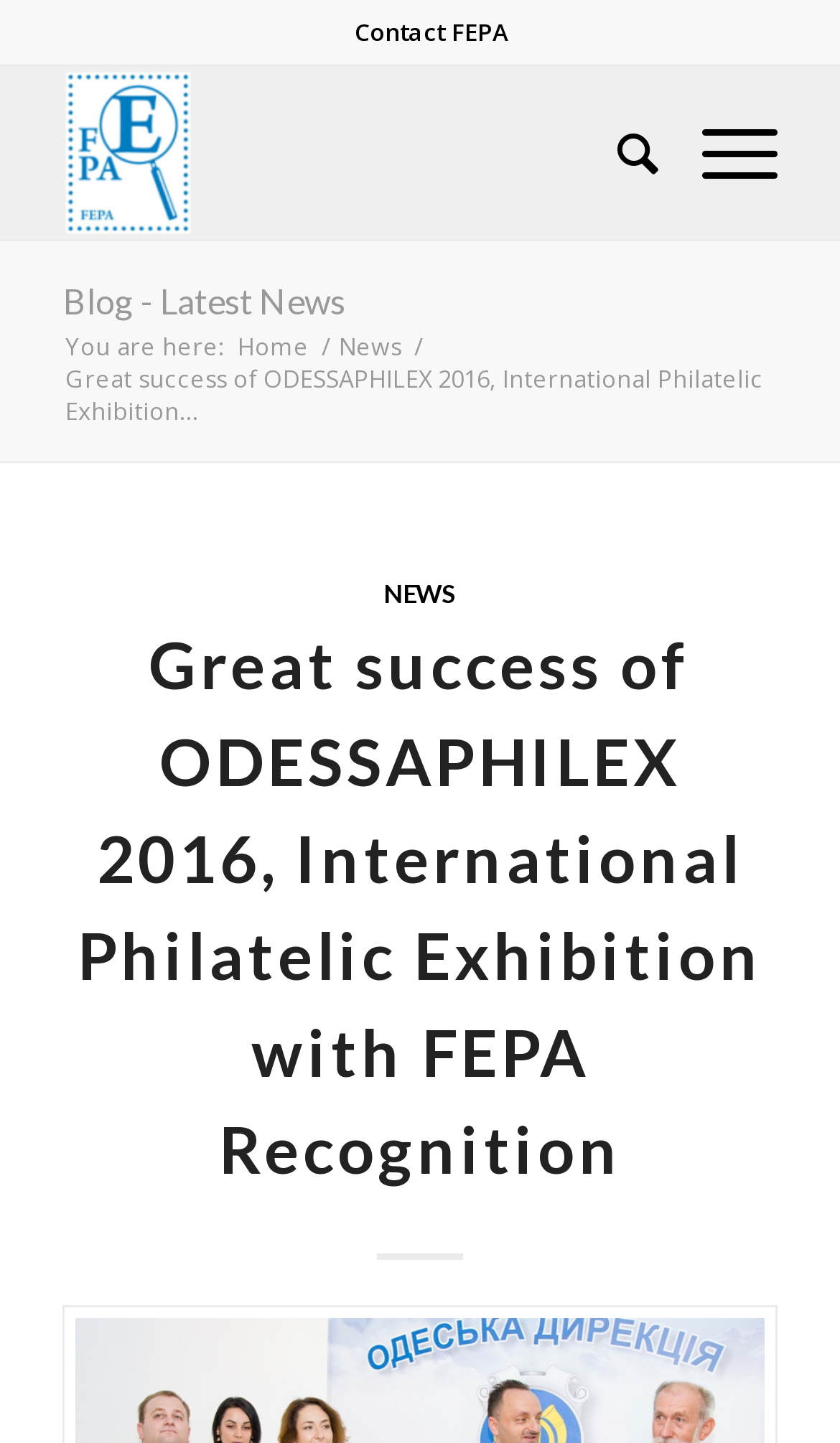What is the name of the international philatelic exhibition? Based on the screenshot, please respond with a single word or phrase.

ODESSAPHILEX 2016